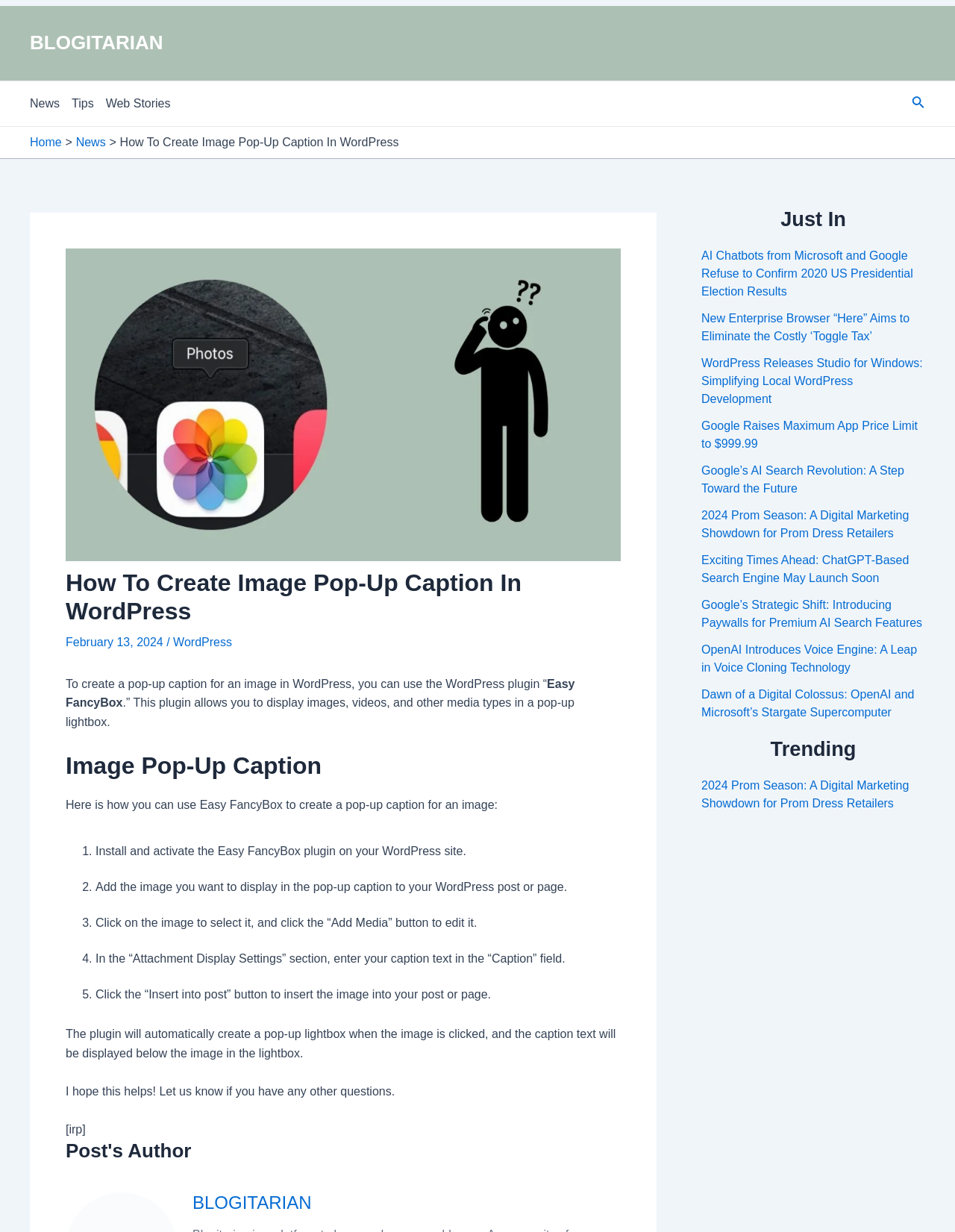Identify the bounding box of the HTML element described here: "BLOGITARIAN". Provide the coordinates as four float numbers between 0 and 1: [left, top, right, bottom].

[0.031, 0.026, 0.171, 0.044]